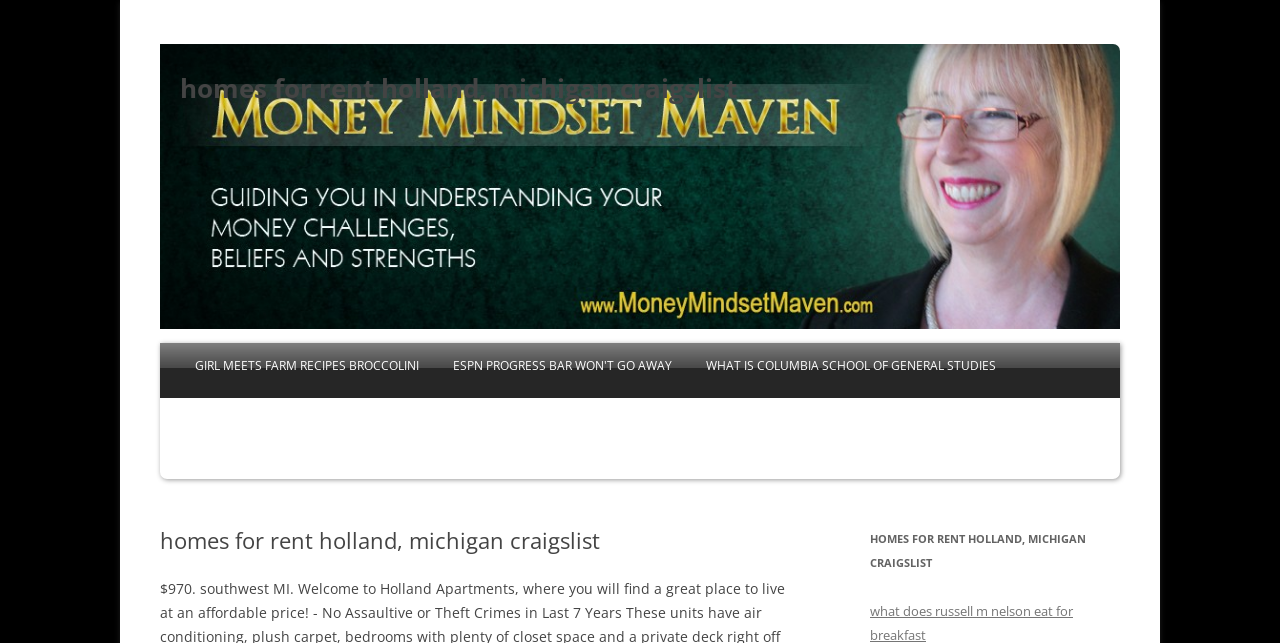Provide the bounding box coordinates of the area you need to click to execute the following instruction: "read GIRL MEETS FARM RECIPES BROCCOLINI article".

[0.141, 0.535, 0.339, 0.604]